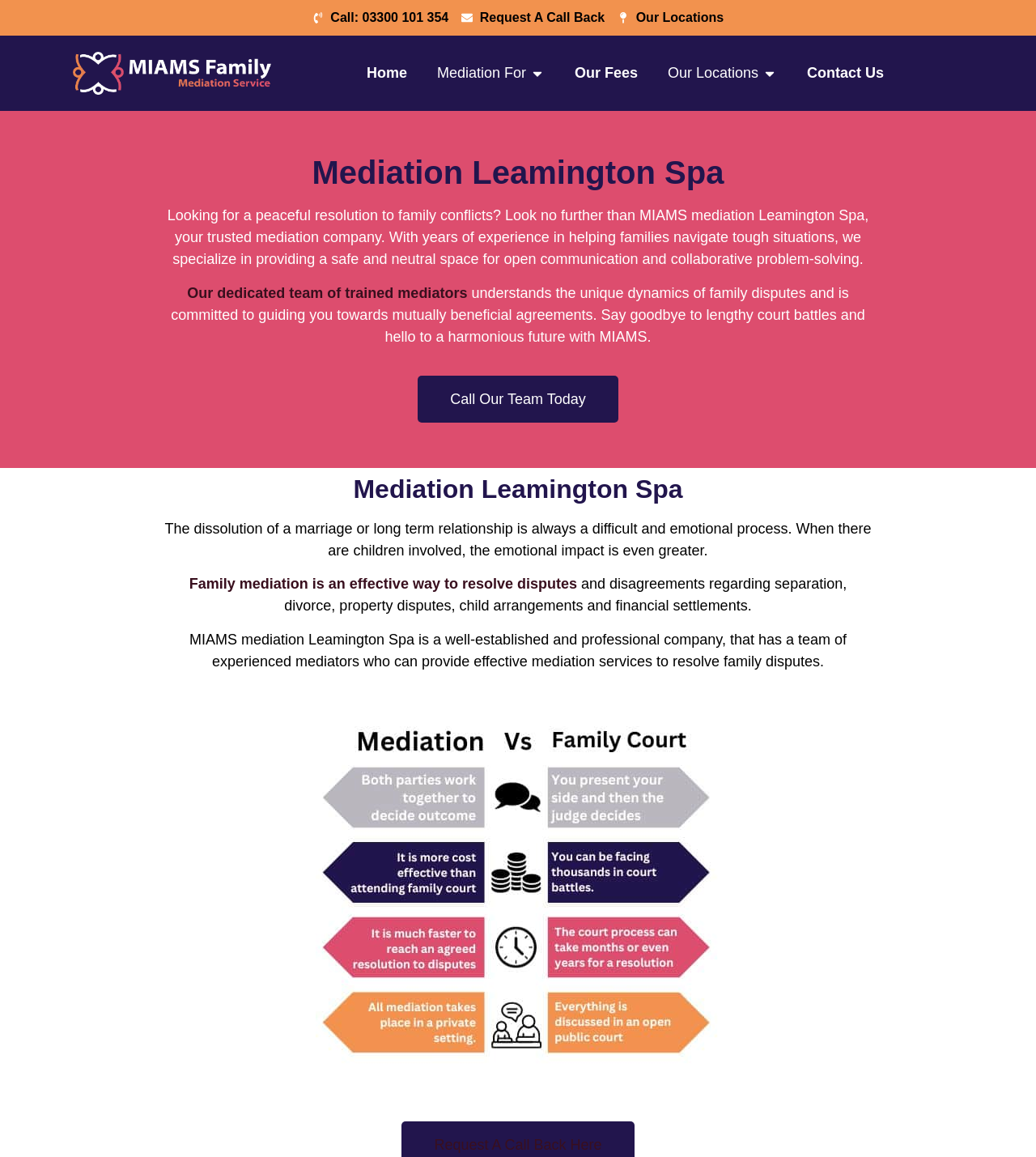Please answer the following question using a single word or phrase: What is the benefit of using MIAMS mediation?

Peaceful resolution